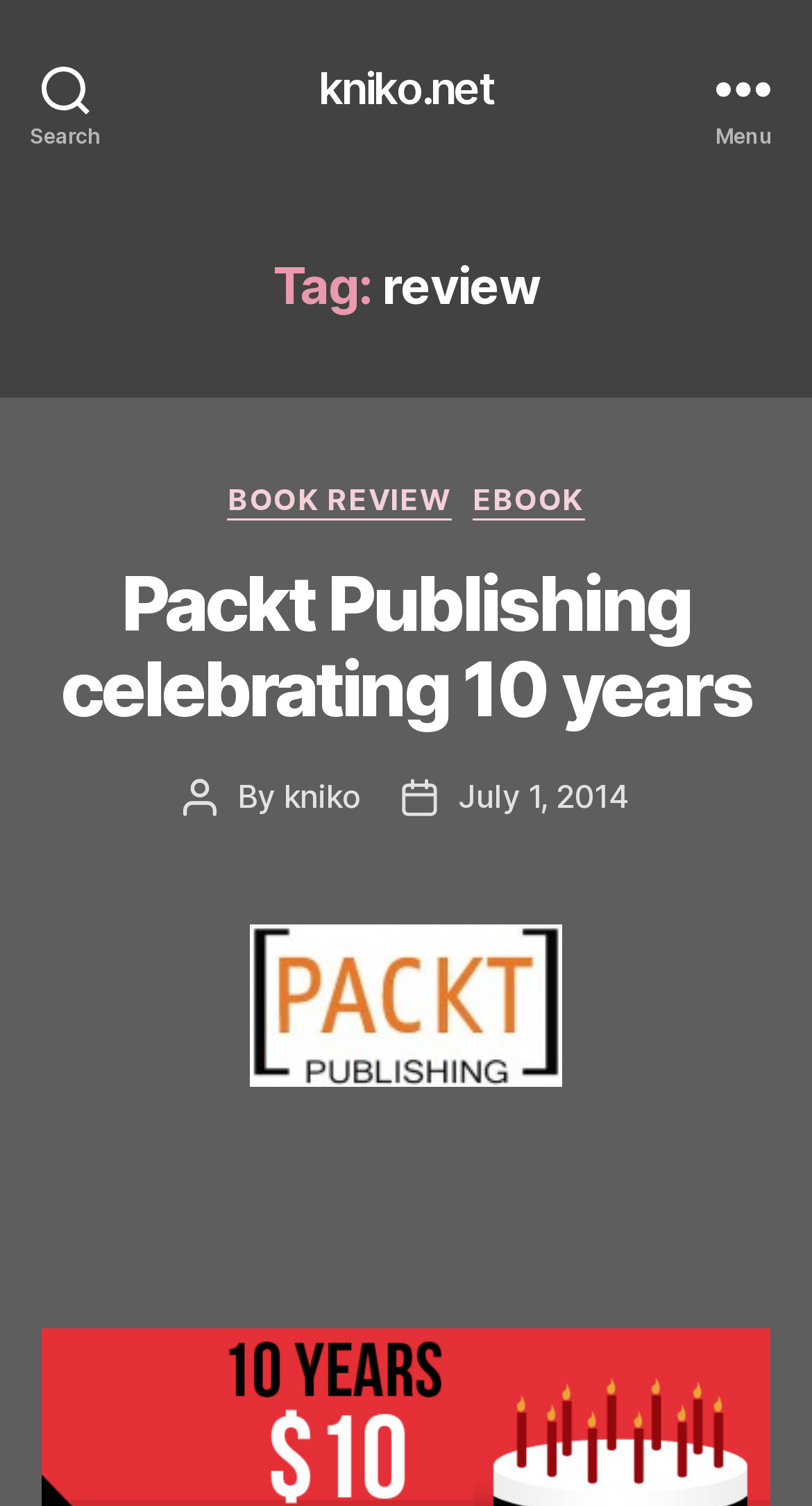Locate the UI element described by July 1, 2014 and provide its bounding box coordinates. Use the format (top-left x, top-left y, bottom-right x, bottom-right y) with all values as floating point numbers between 0 and 1.

[0.564, 0.515, 0.774, 0.542]